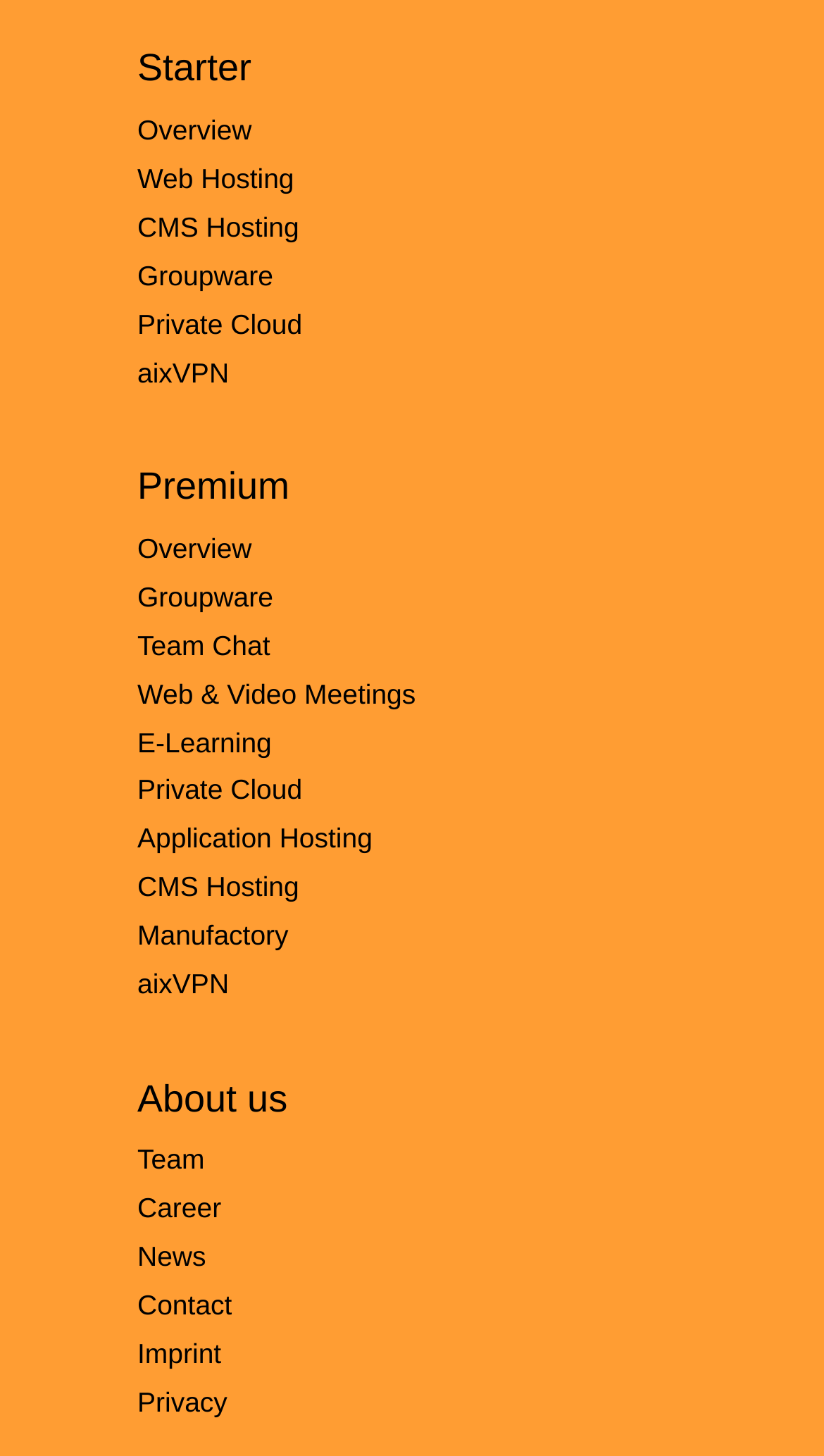How many links are related to hosting?
Look at the image and provide a detailed response to the question.

There are four links related to hosting on the webpage, namely 'Web Hosting', 'CMS Hosting', 'Private Cloud', and 'Application Hosting'. These links are scattered throughout the webpage, but they all have 'hosting' in their text.